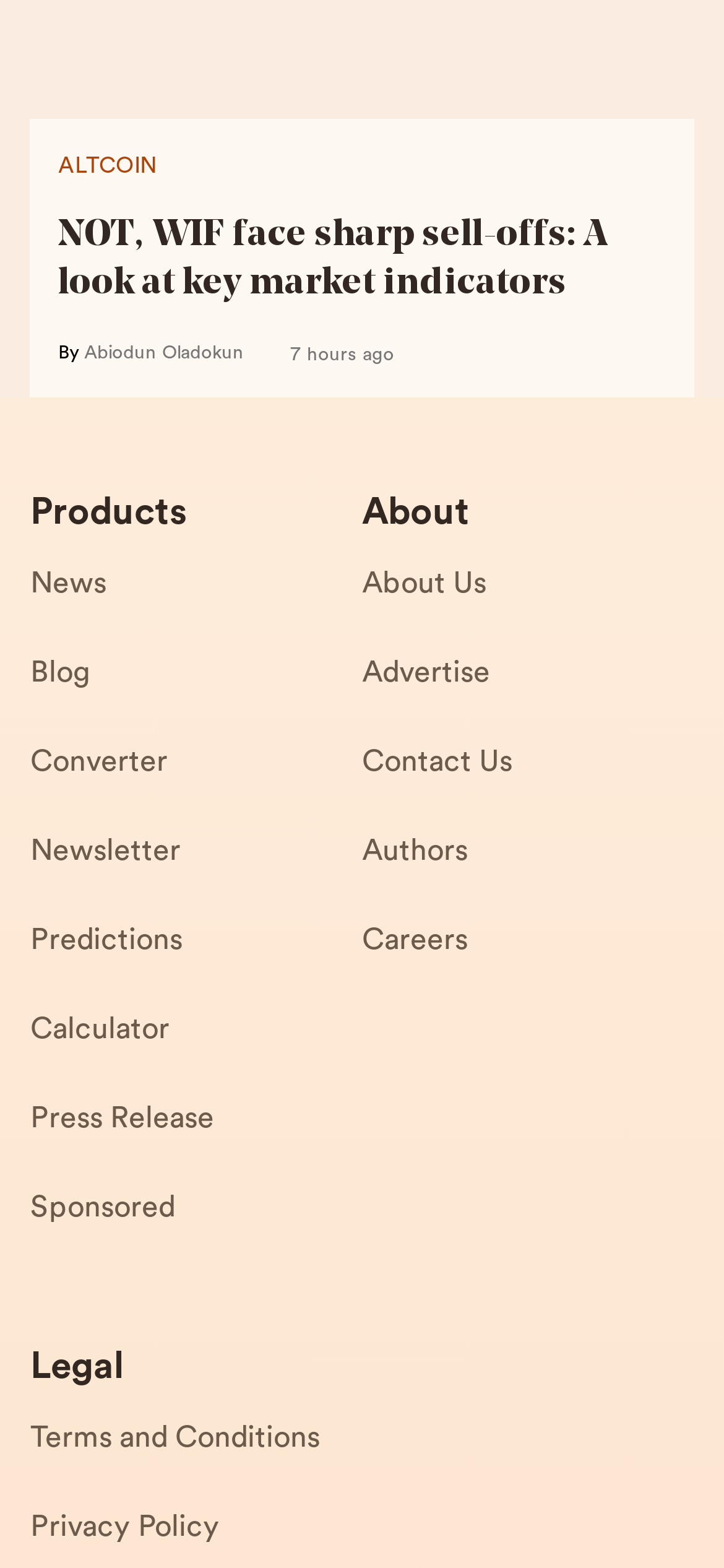Please find and report the bounding box coordinates of the element to click in order to perform the following action: "Visit the Converter page". The coordinates should be expressed as four float numbers between 0 and 1, in the format [left, top, right, bottom].

[0.042, 0.469, 0.5, 0.526]